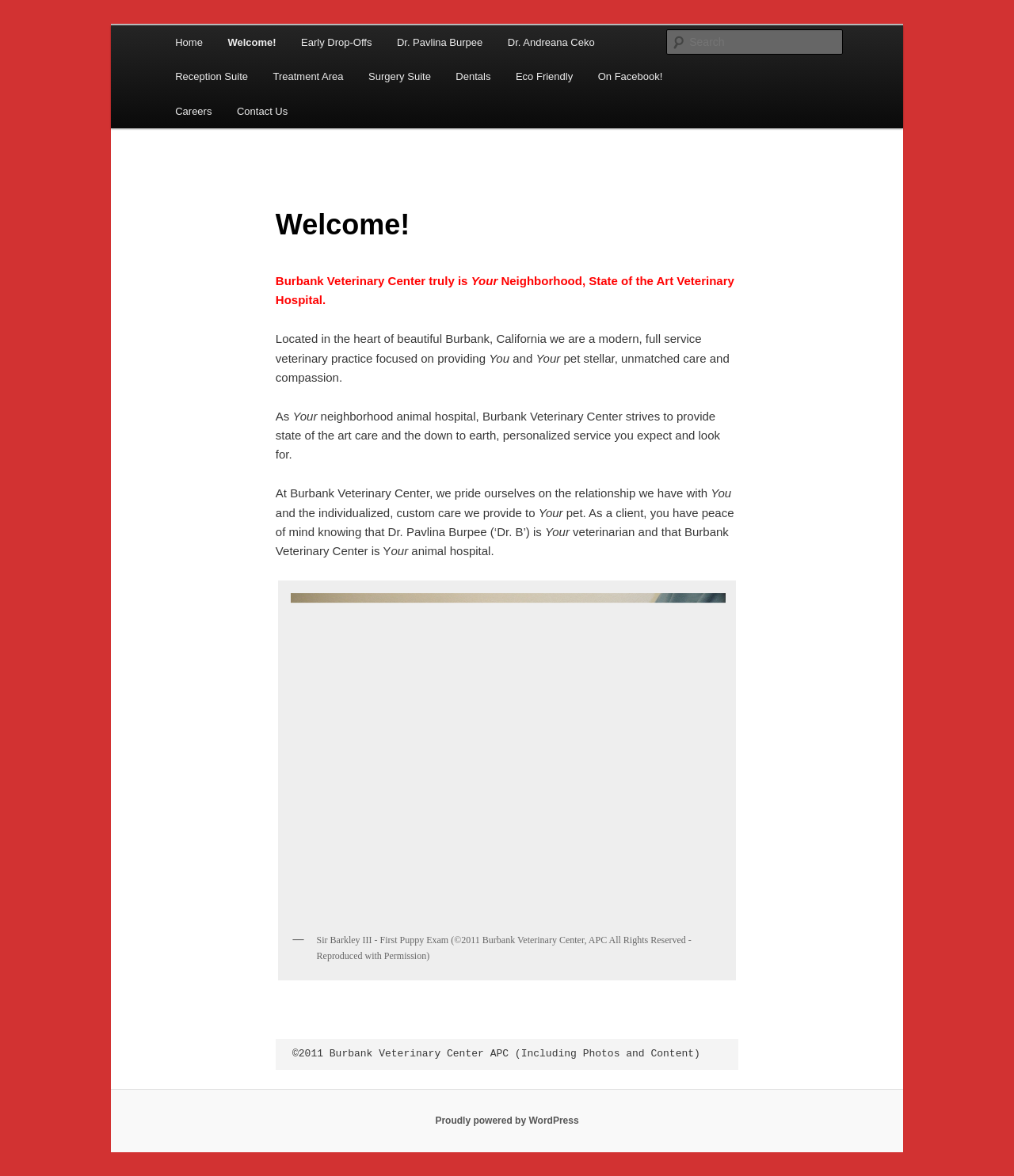Find and provide the bounding box coordinates for the UI element described here: "Home". The coordinates should be given as four float numbers between 0 and 1: [left, top, right, bottom].

None